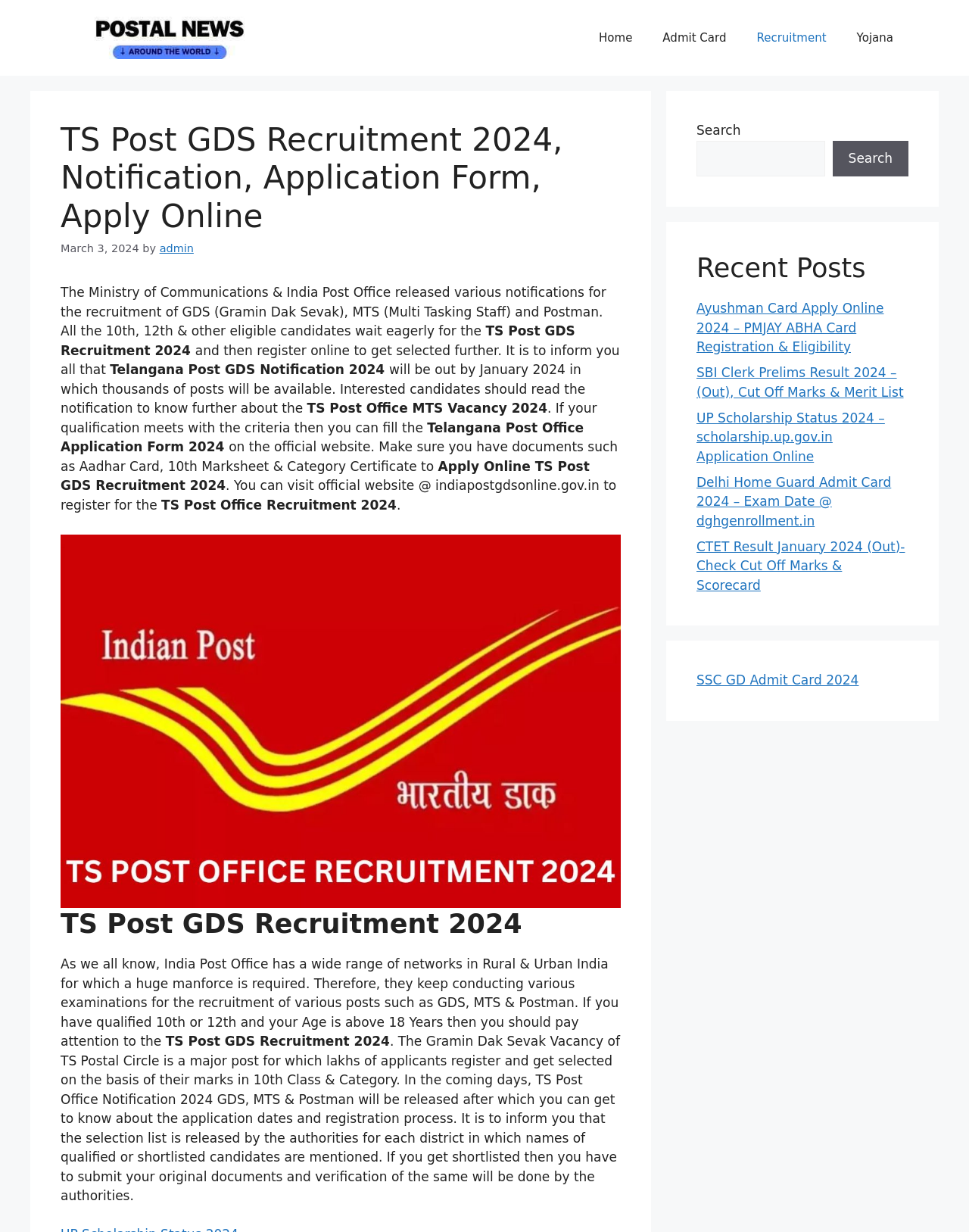Where can I register for TS Post GDS Recruitment?
Make sure to answer the question with a detailed and comprehensive explanation.

The webpage provides information about the registration process for TS Post GDS Recruitment. It mentions that interested candidates can visit the official website @ indiapostgdsonline.gov.in to register for the recruitment.